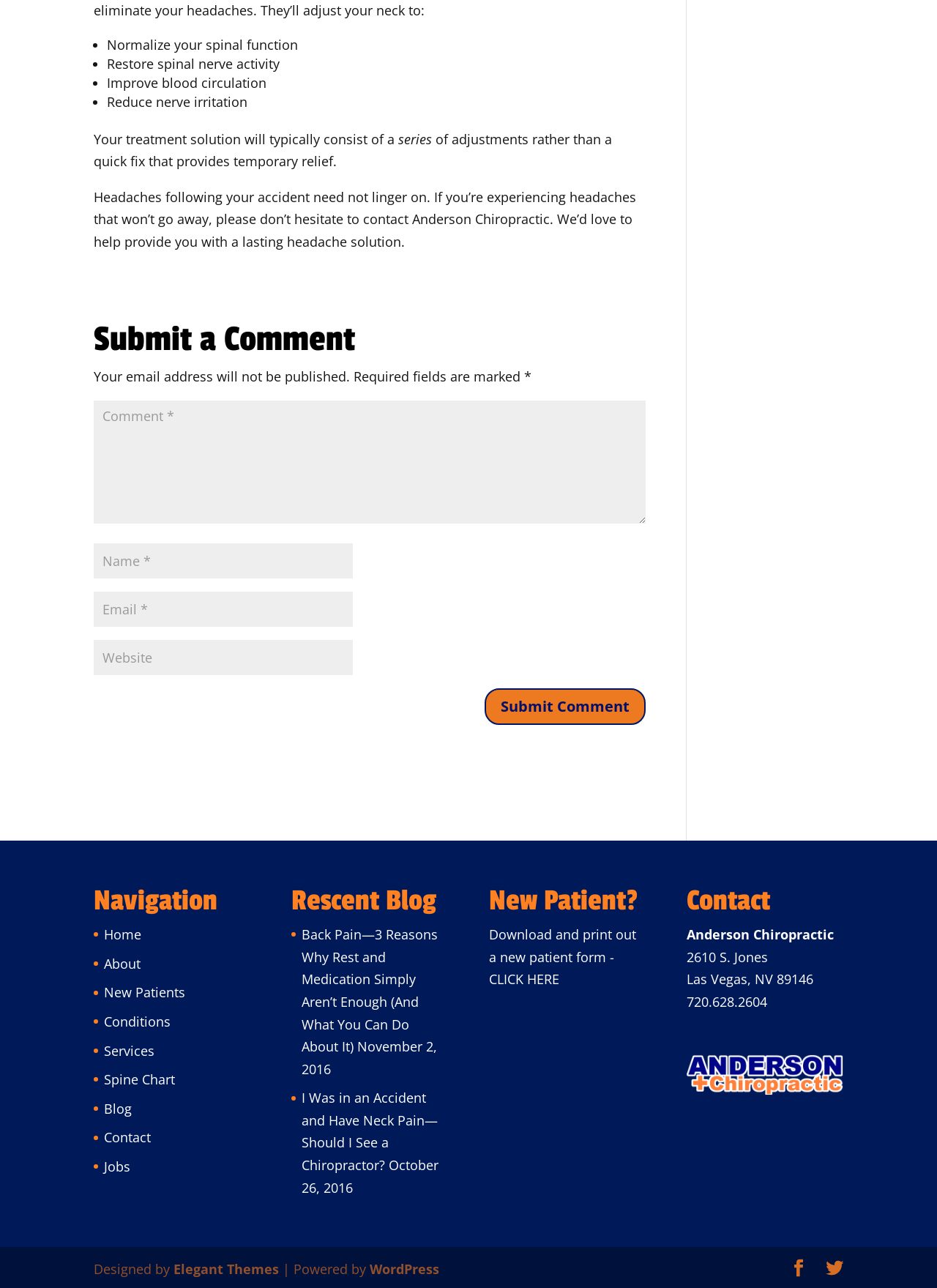Find and specify the bounding box coordinates that correspond to the clickable region for the instruction: "Navigate to the home page".

[0.111, 0.719, 0.151, 0.732]